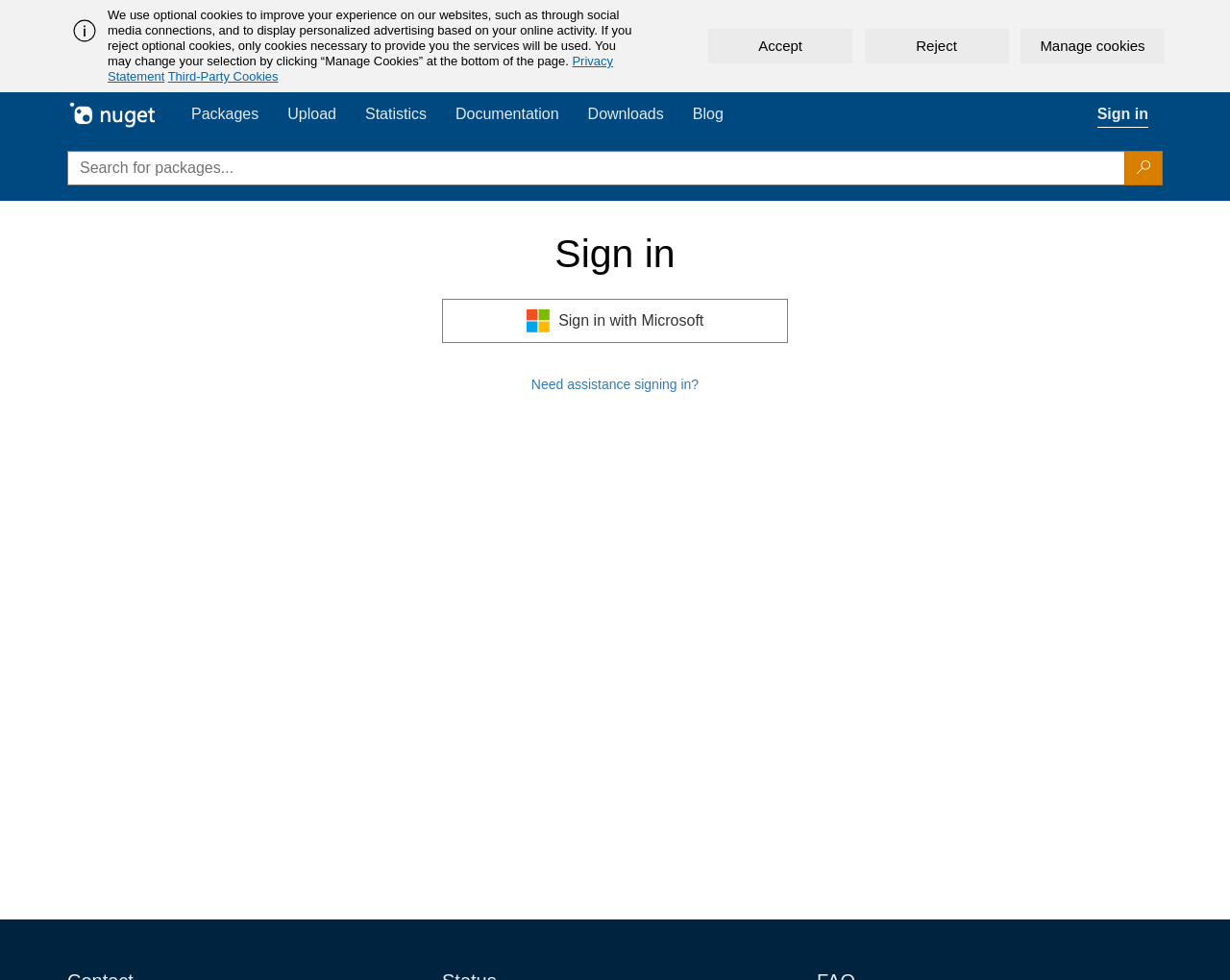Using a single word or phrase, answer the following question: 
What is the function of the search bar?

To search packages